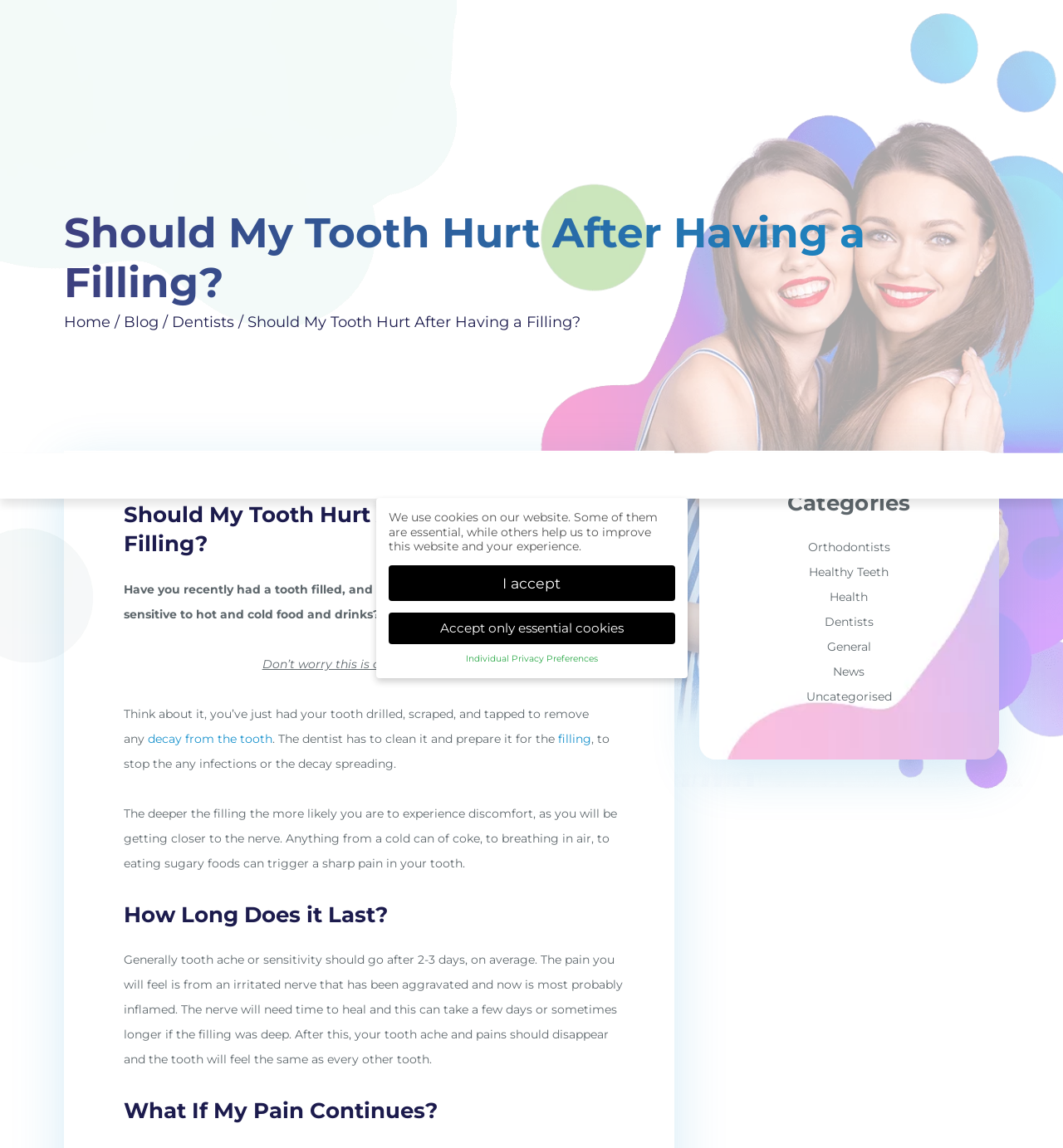Based on the element description: "Accept only essential cookies", identify the bounding box coordinates for this UI element. The coordinates must be four float numbers between 0 and 1, listed as [left, top, right, bottom].

[0.566, 0.24, 0.635, 0.259]